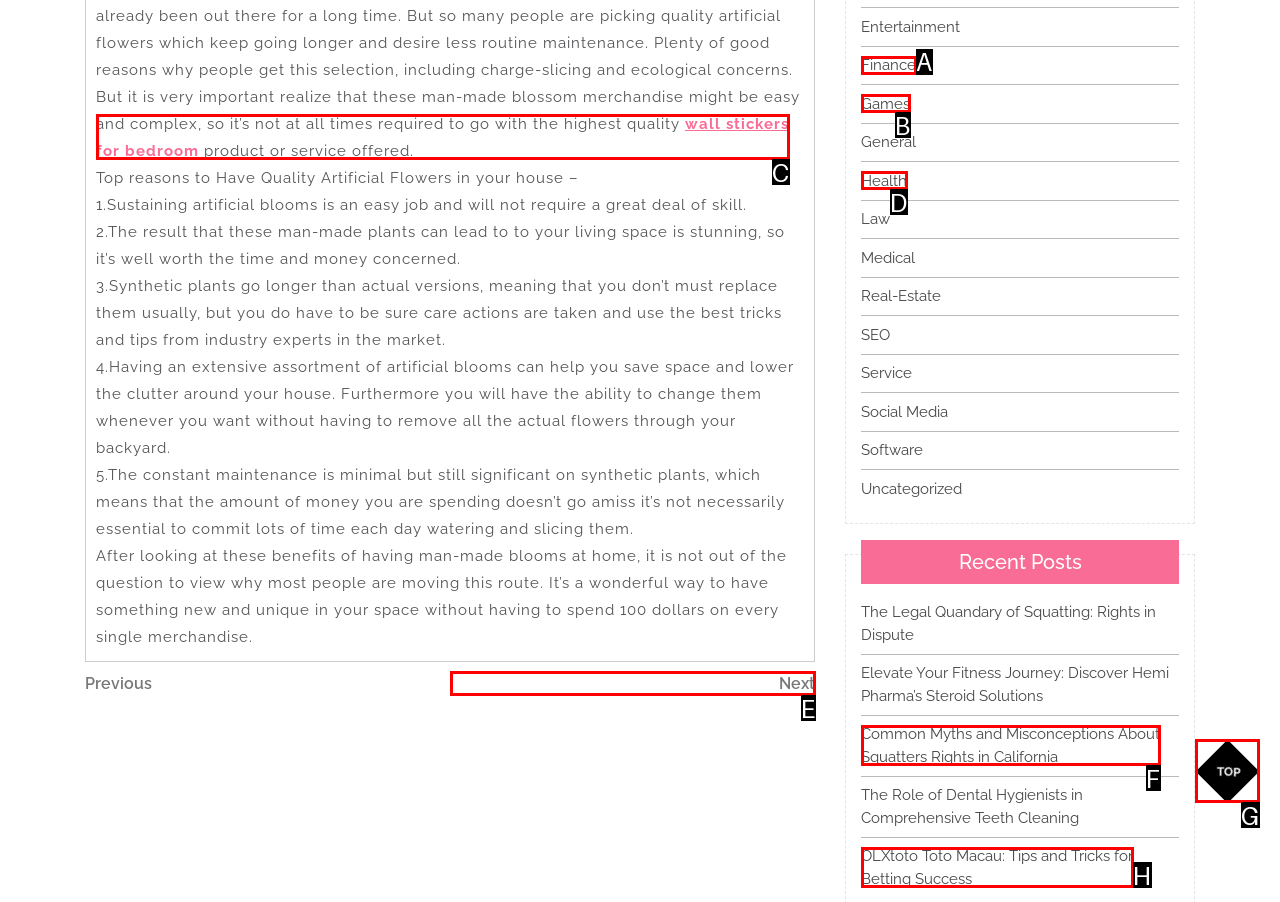From the options provided, determine which HTML element best fits the description: wall stickers for bedroom. Answer with the correct letter.

C